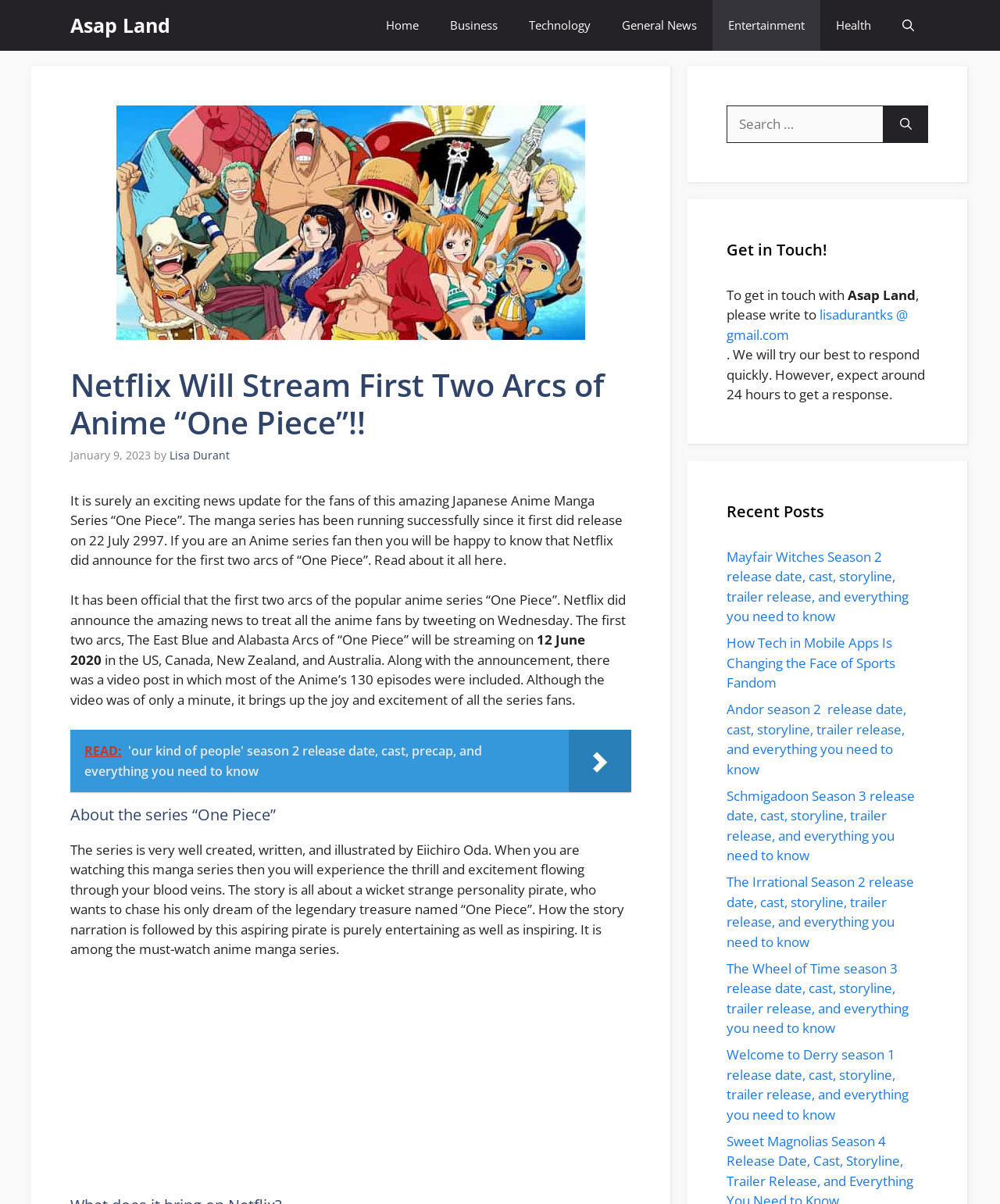Please give a short response to the question using one word or a phrase:
Who is the author of the manga series?

Eiichiro Oda